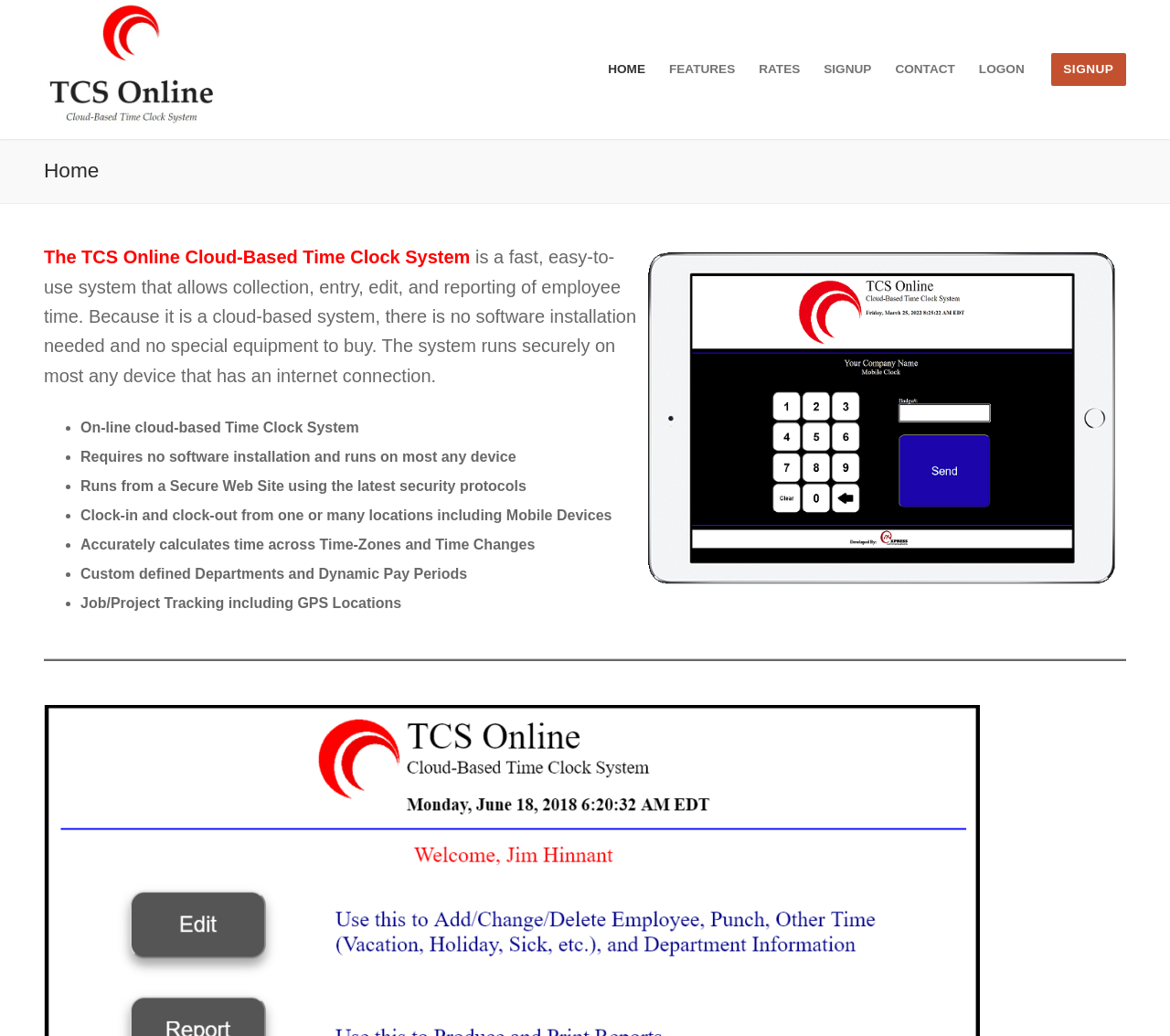Please find the bounding box for the following UI element description. Provide the coordinates in (top-left x, top-left y, bottom-right x, bottom-right y) format, with values between 0 and 1: Signup

[0.694, 0.05, 0.755, 0.084]